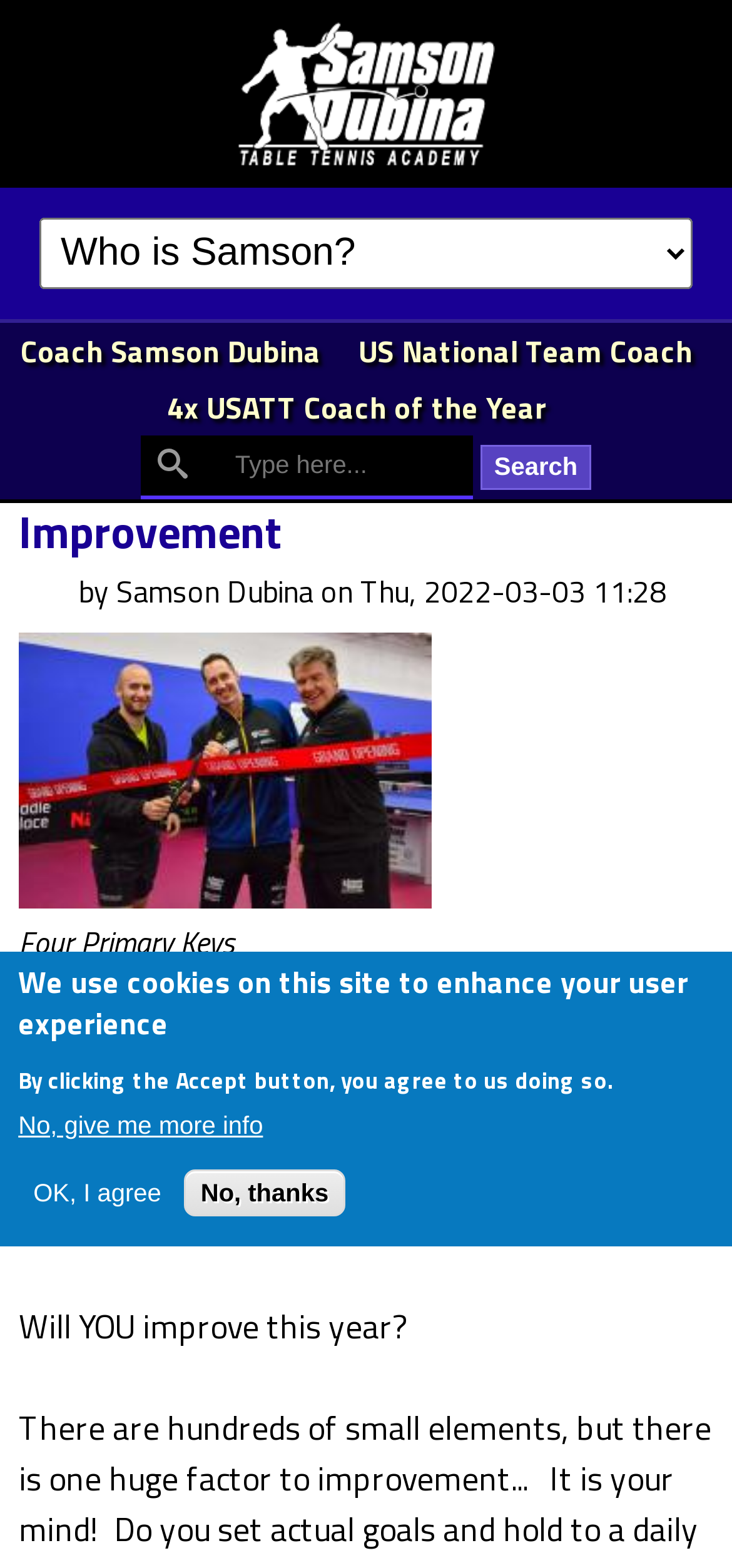What is the name of the academy?
Refer to the image and provide a thorough answer to the question.

From the link 'Samson Dubina Table Tennis Academy' and the image 'Samson Dubina Table Tennis Academy', we can infer that the name of the academy is Samson Dubina Table Tennis Academy.